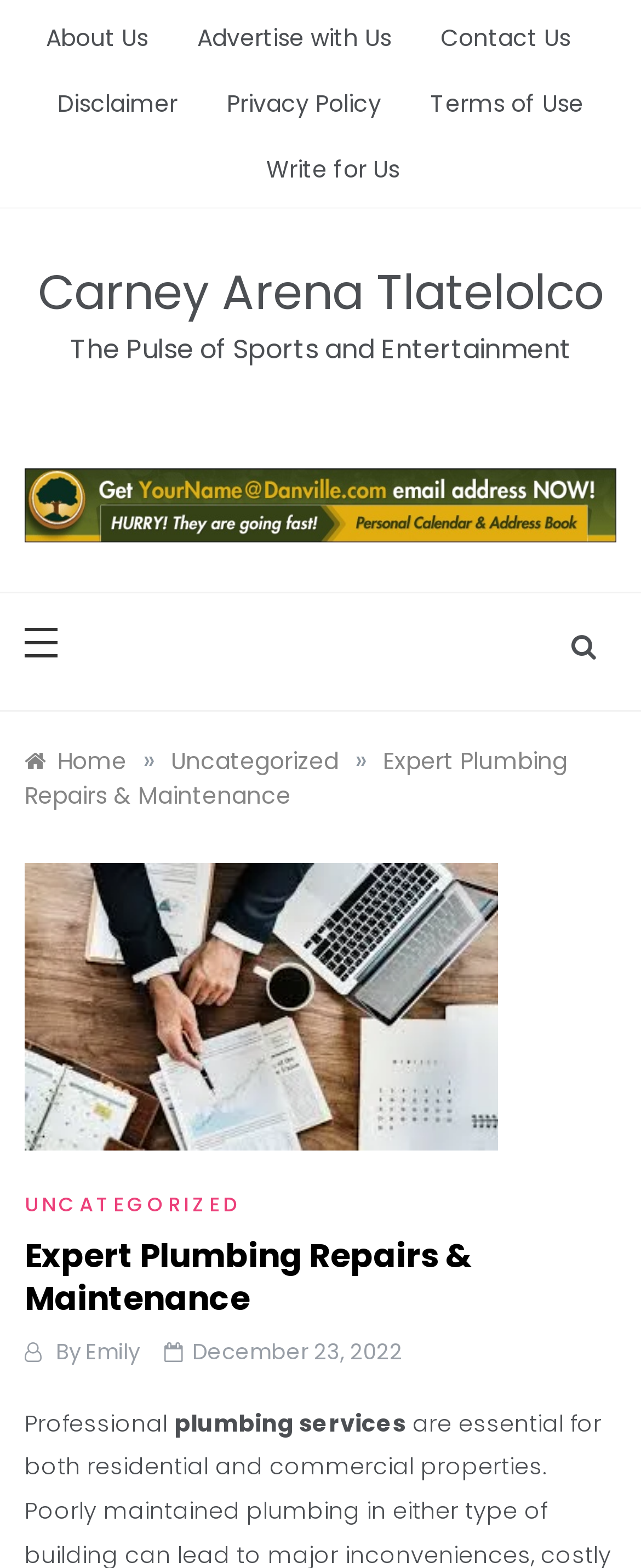Select the bounding box coordinates of the element I need to click to carry out the following instruction: "go to home page".

[0.038, 0.475, 0.197, 0.496]